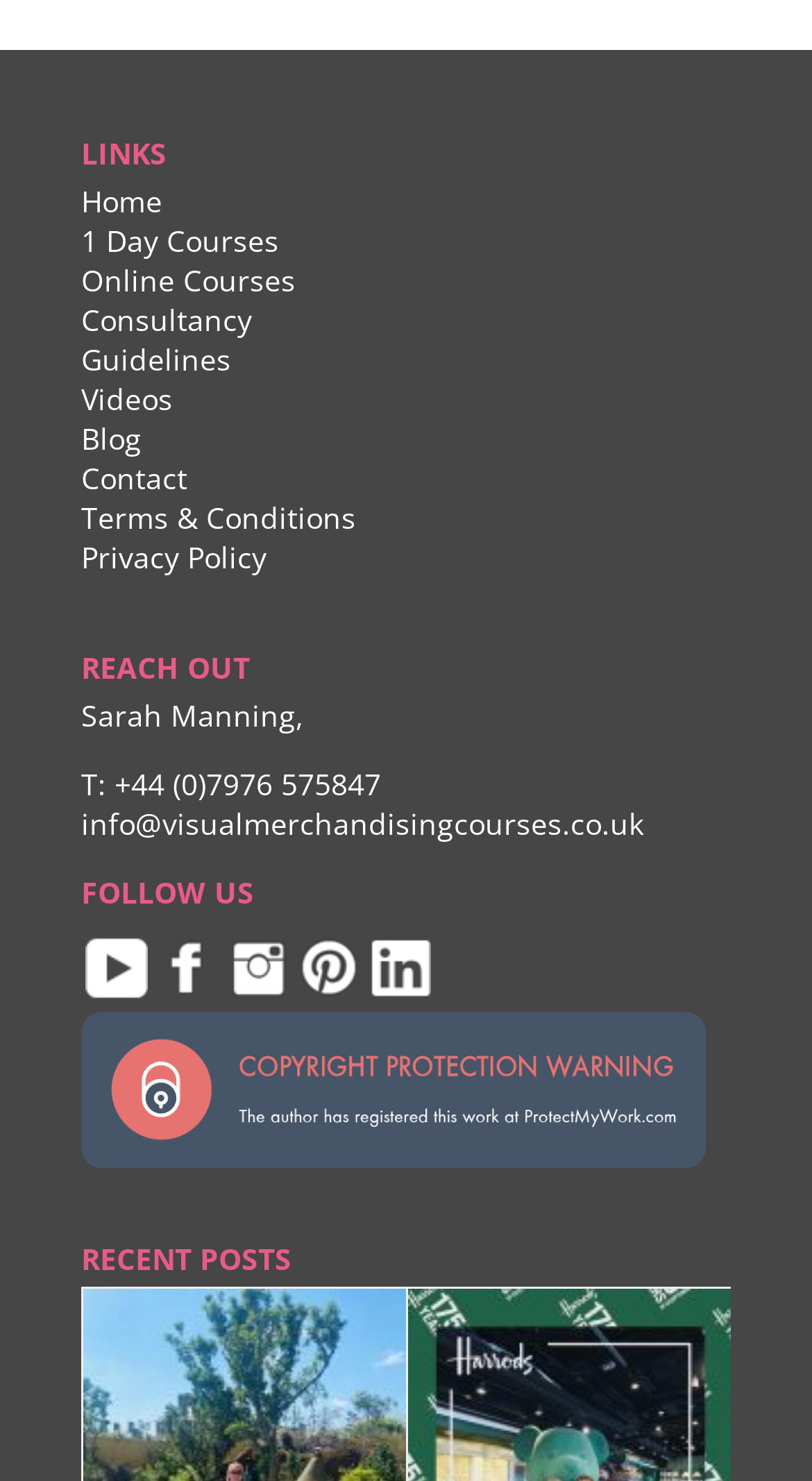Specify the bounding box coordinates for the region that must be clicked to perform the given instruction: "Read the recent posts".

[0.1, 0.837, 0.9, 0.863]